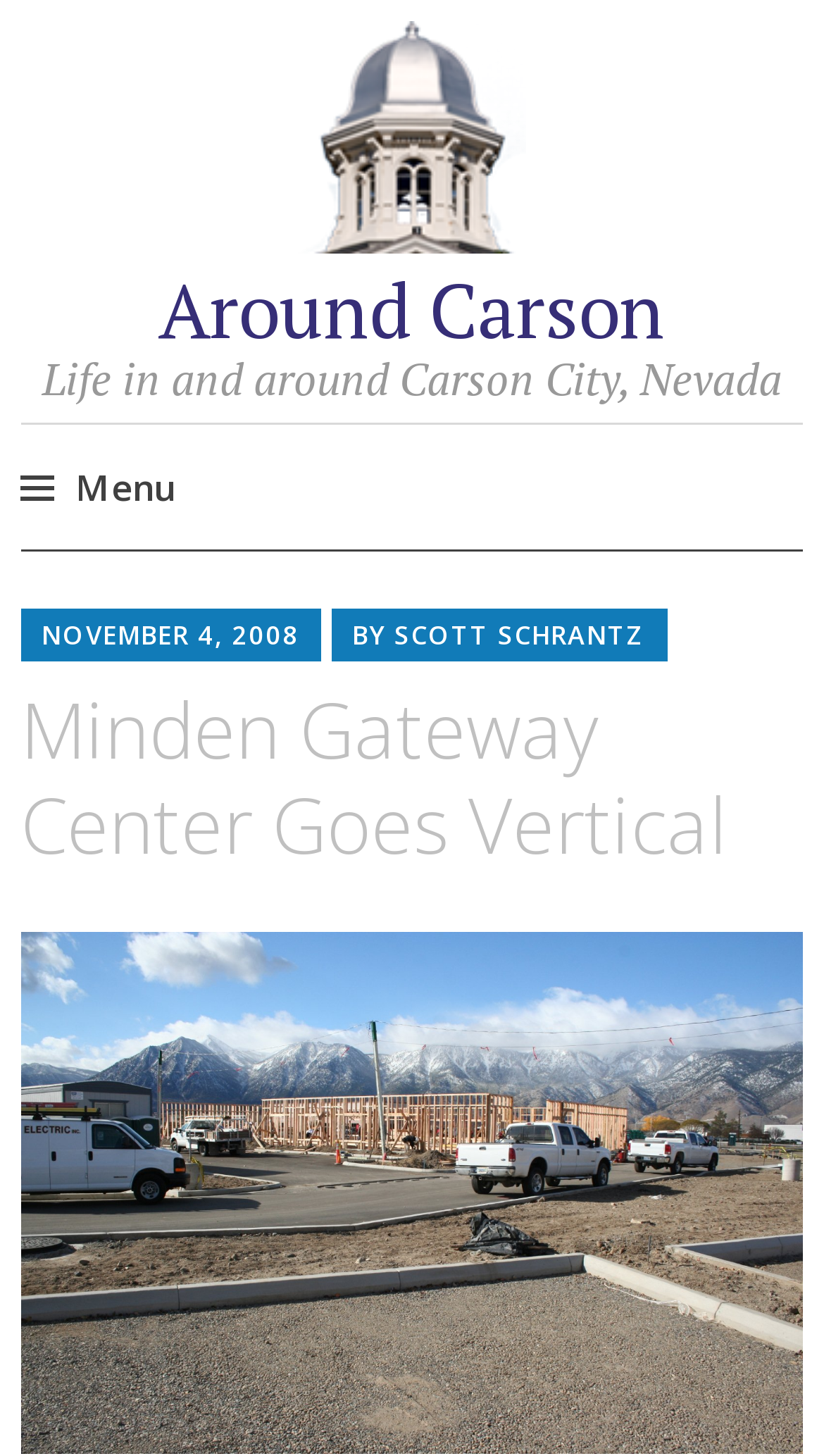Look at the image and write a detailed answer to the question: 
When was the article published?

I found the publication date by looking at the link element 'NOVEMBER 4, 2008' which is usually used to indicate the date of publication of an article.